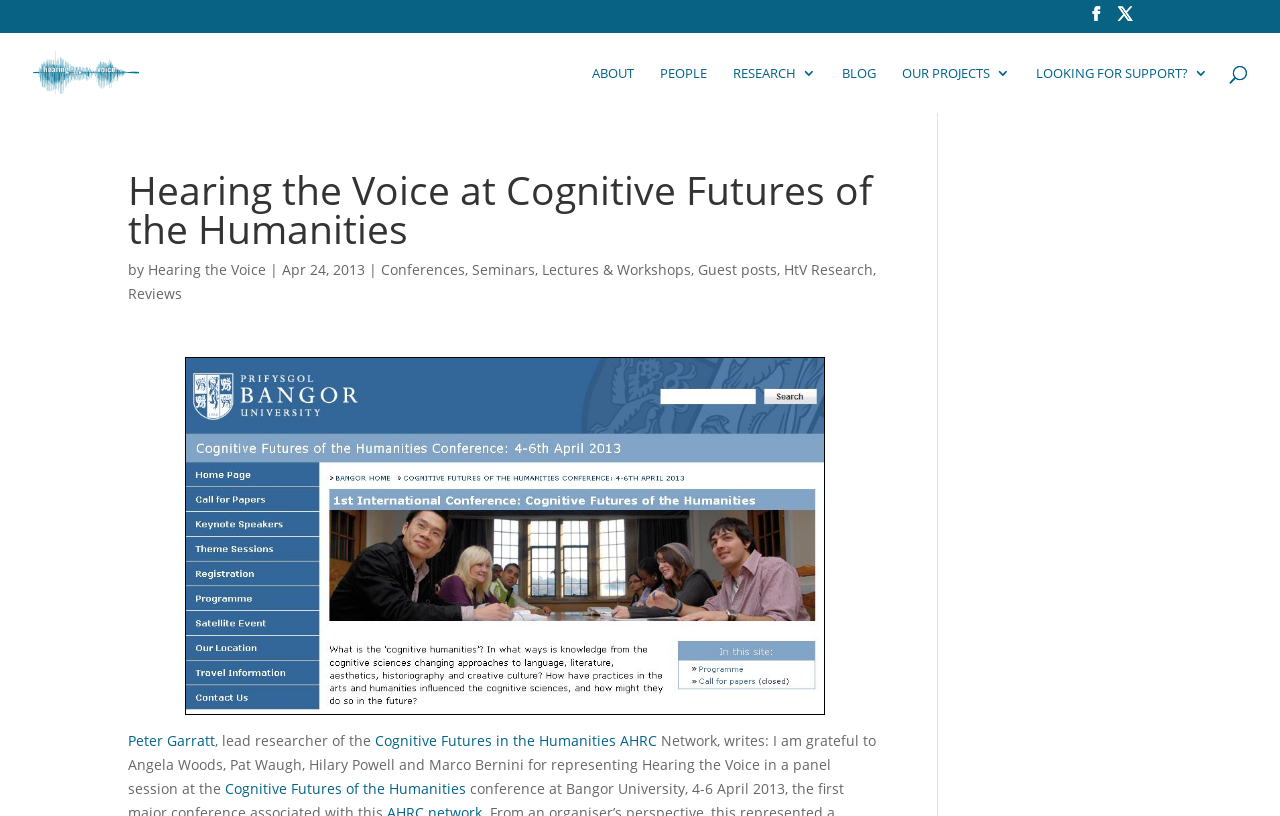Bounding box coordinates are specified in the format (top-left x, top-left y, bottom-right x, bottom-right y). All values are floating point numbers bounded between 0 and 1. Please provide the bounding box coordinate of the region this sentence describes: Guest posts

[0.545, 0.319, 0.607, 0.342]